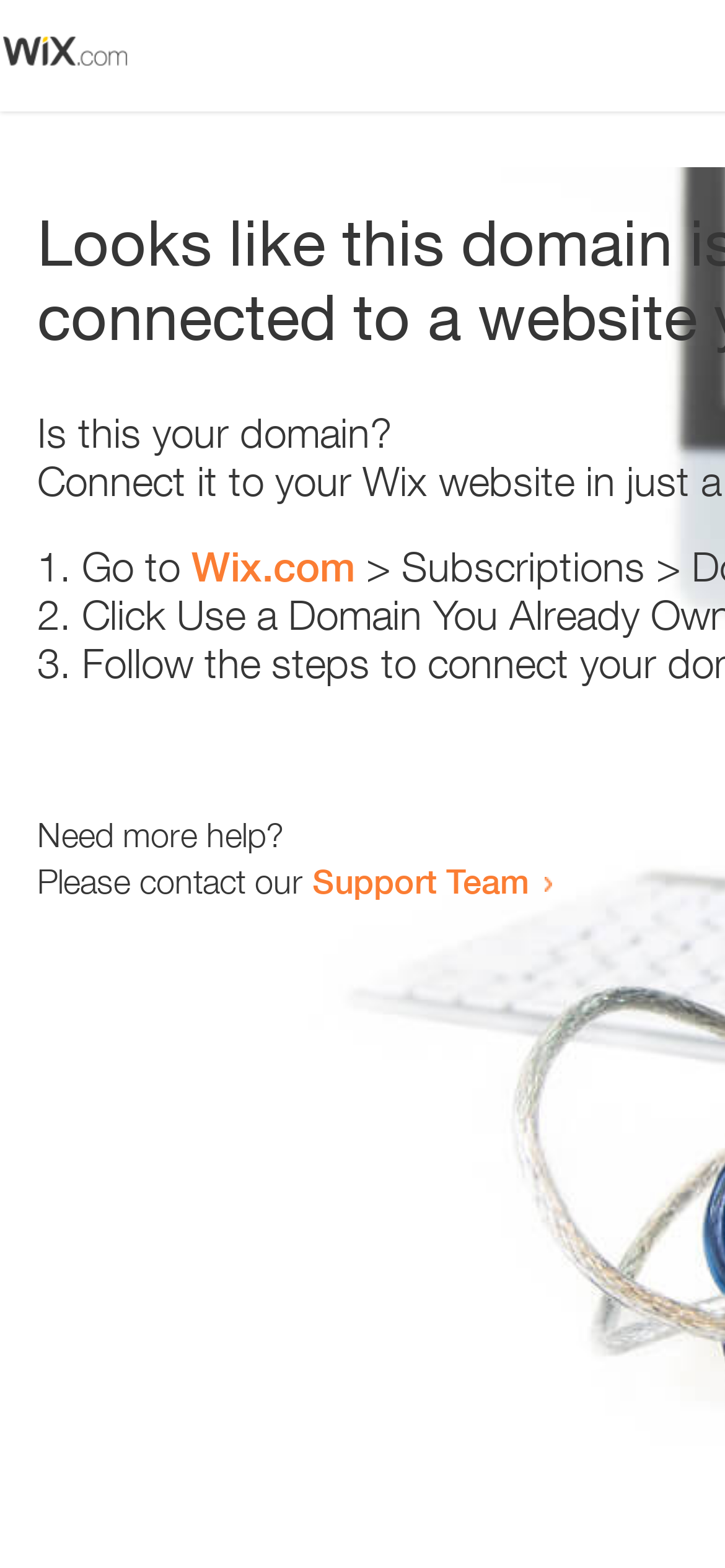Answer with a single word or phrase: 
How many sentences are there in the main text?

3